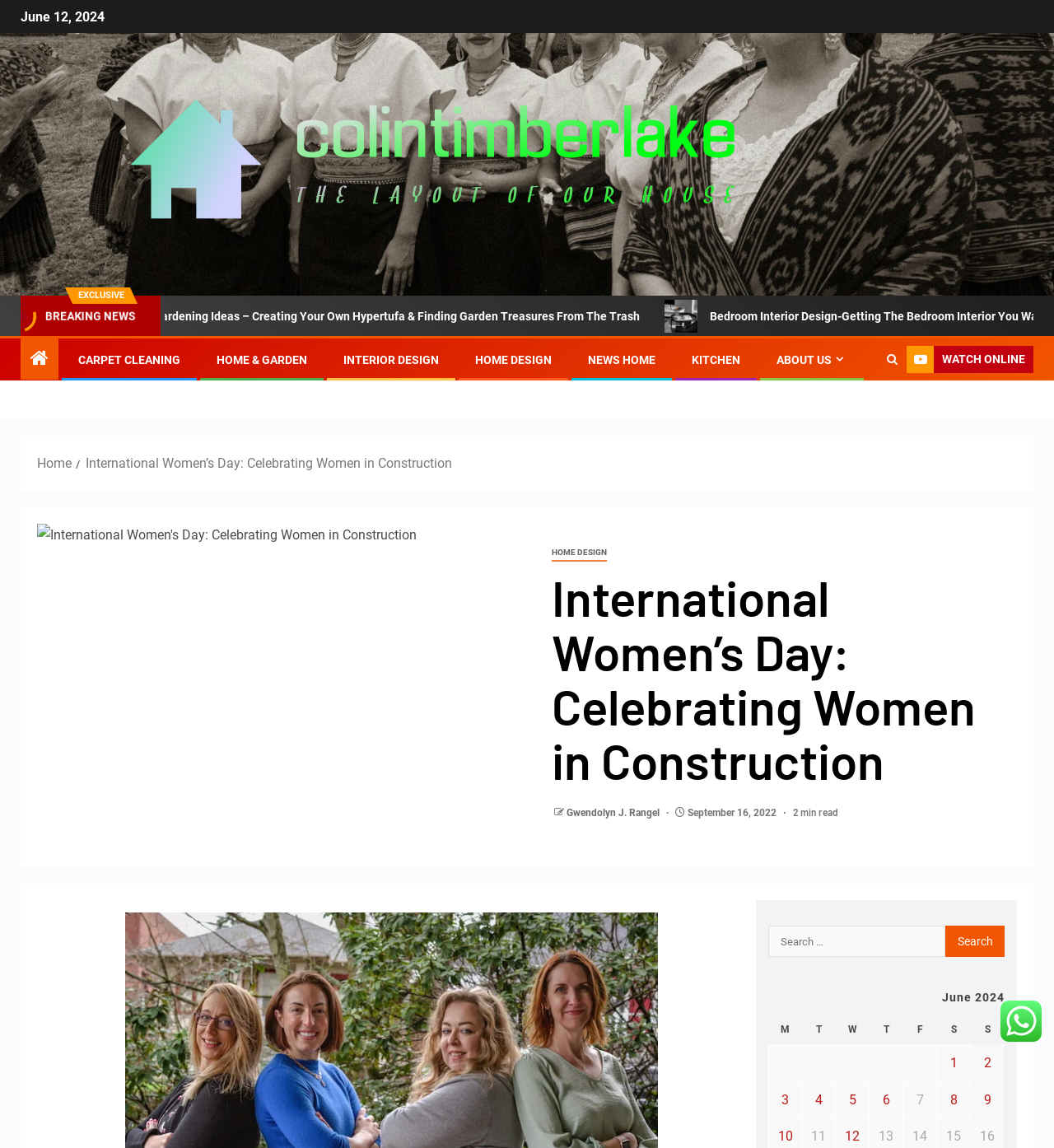Could you highlight the region that needs to be clicked to execute the instruction: "Read the article about 'International Women’s Day: Celebrating Women in Construction'"?

[0.523, 0.497, 0.941, 0.686]